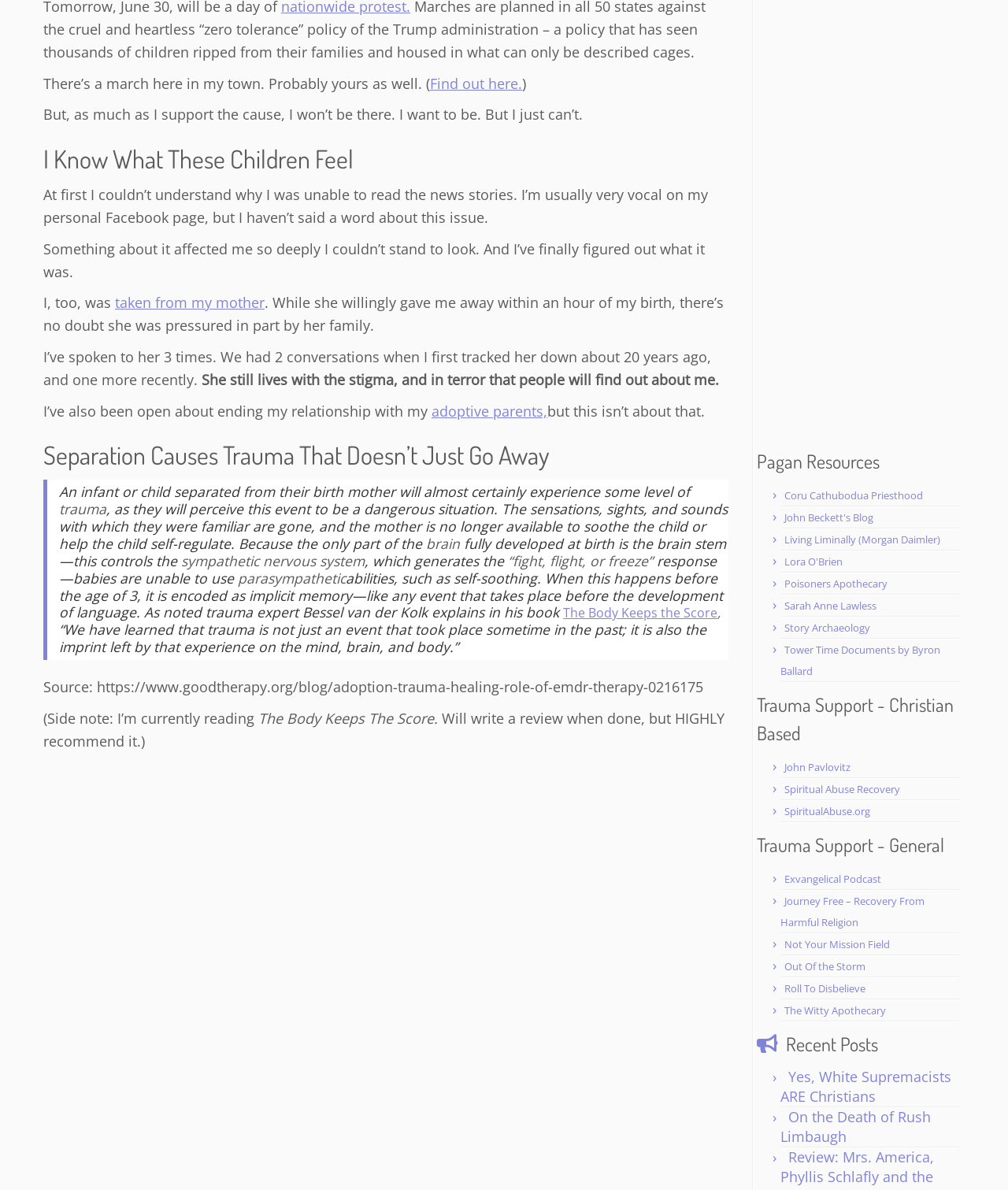Locate the bounding box of the UI element based on this description: "John Beckett's Blog". Provide four float numbers between 0 and 1 as [left, top, right, bottom].

[0.778, 0.429, 0.866, 0.441]